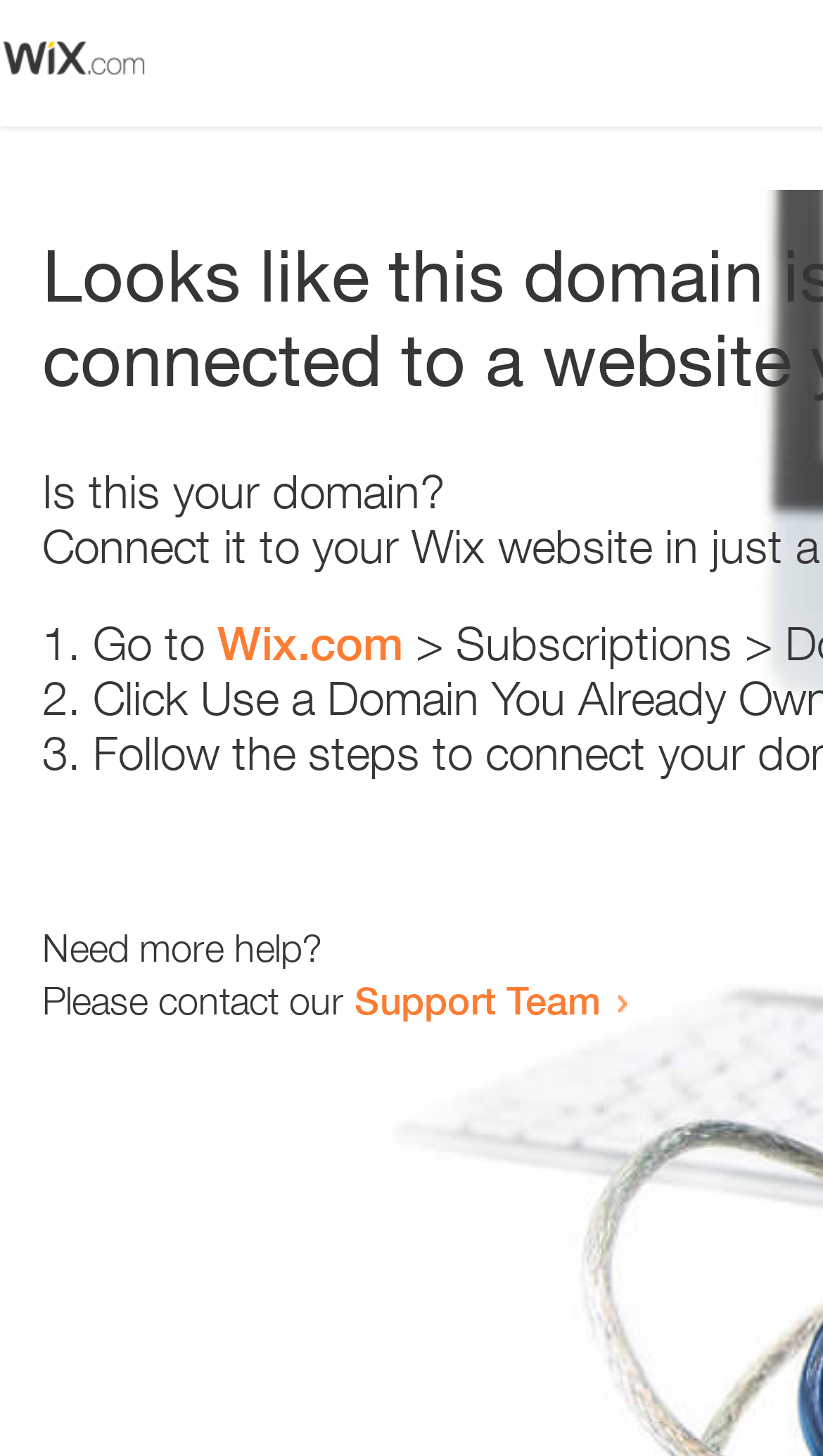Is there an image on the webpage?
Look at the screenshot and respond with one word or a short phrase.

Yes